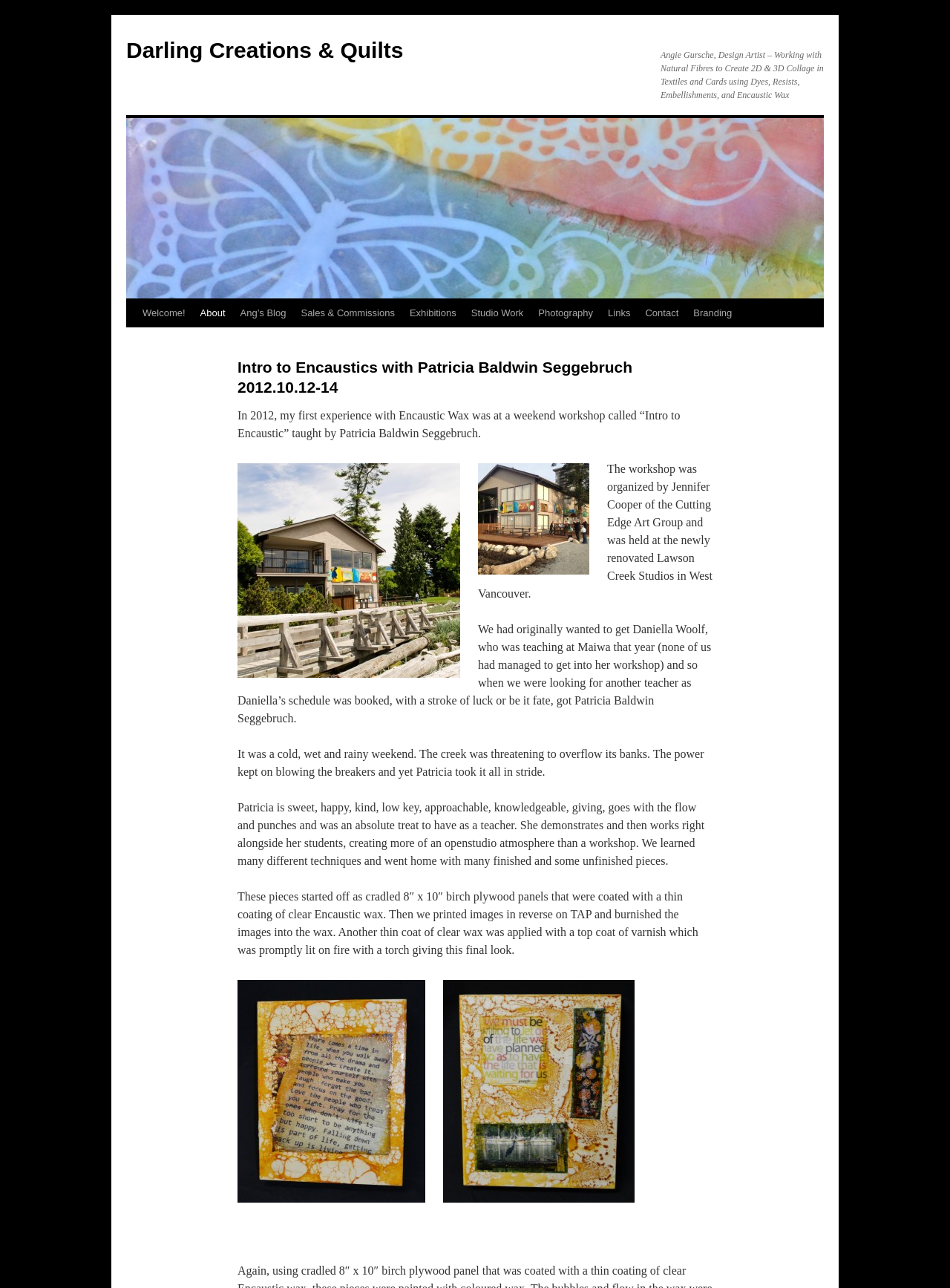Please indicate the bounding box coordinates of the element's region to be clicked to achieve the instruction: "Click on the 'Darling Creations & Quilts' link". Provide the coordinates as four float numbers between 0 and 1, i.e., [left, top, right, bottom].

[0.133, 0.029, 0.425, 0.048]